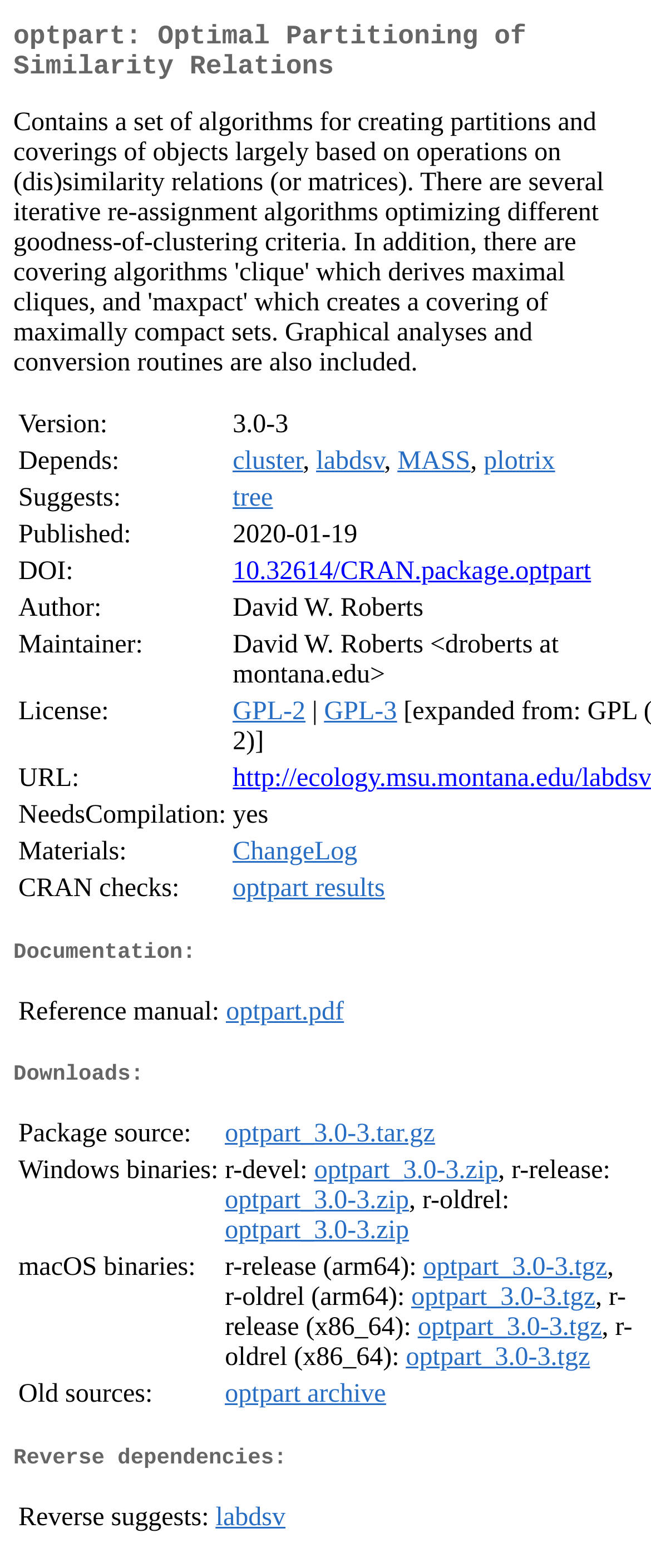What is the URL of the package?
Please answer the question as detailed as possible based on the image.

The URL of the package is not explicitly mentioned on the webpage, but there are links to related resources such as the 'ChangeLog' and 'optpart results'.